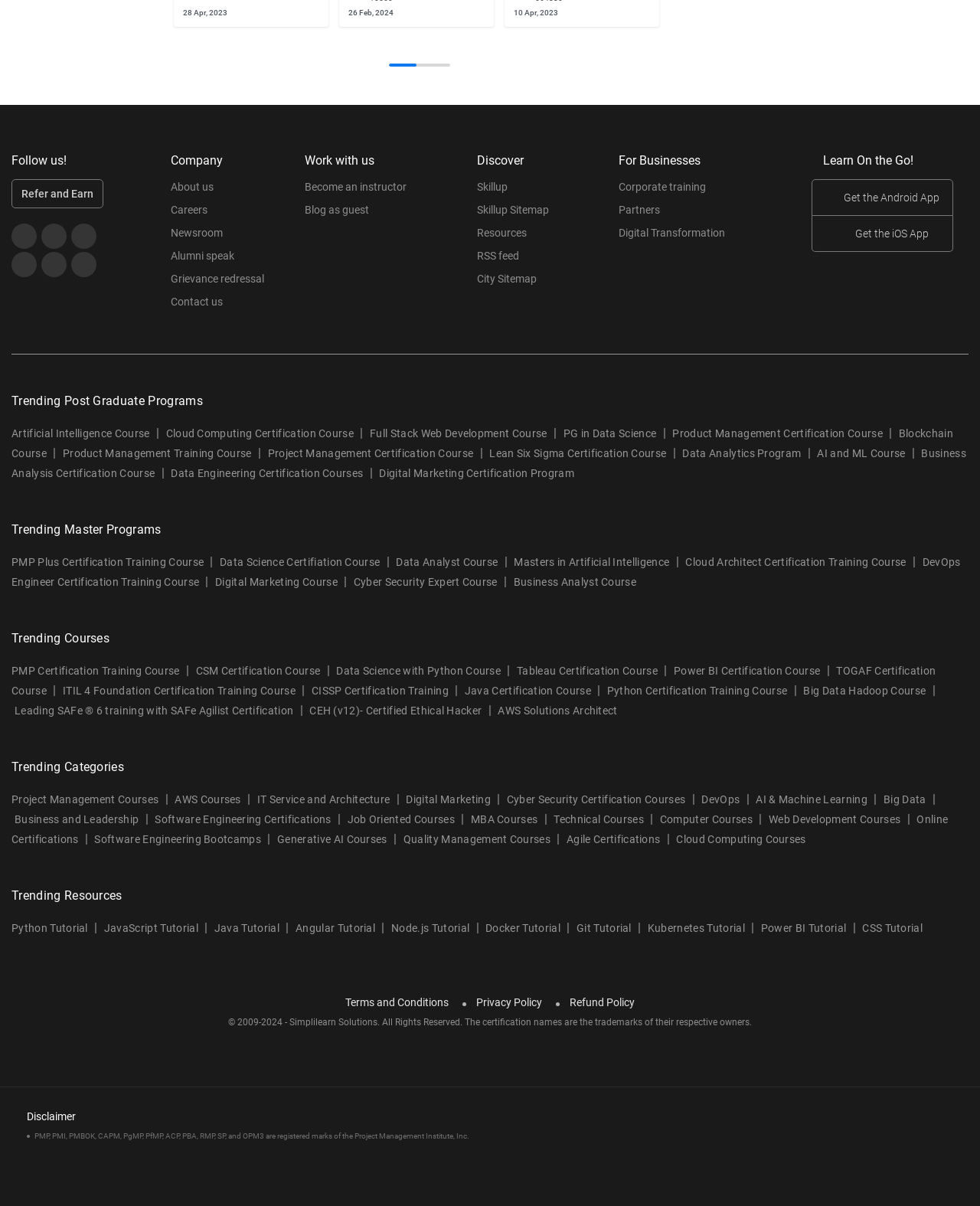What are the categories of programs offered?
Answer the question with a detailed and thorough explanation.

The categories of programs offered can be determined by looking at the headings 'Trending Post Graduate Programs', 'Trending Master Programs', and 'Trending Courses', which suggest that the company offers Post Graduate, Master, and Courses programs.